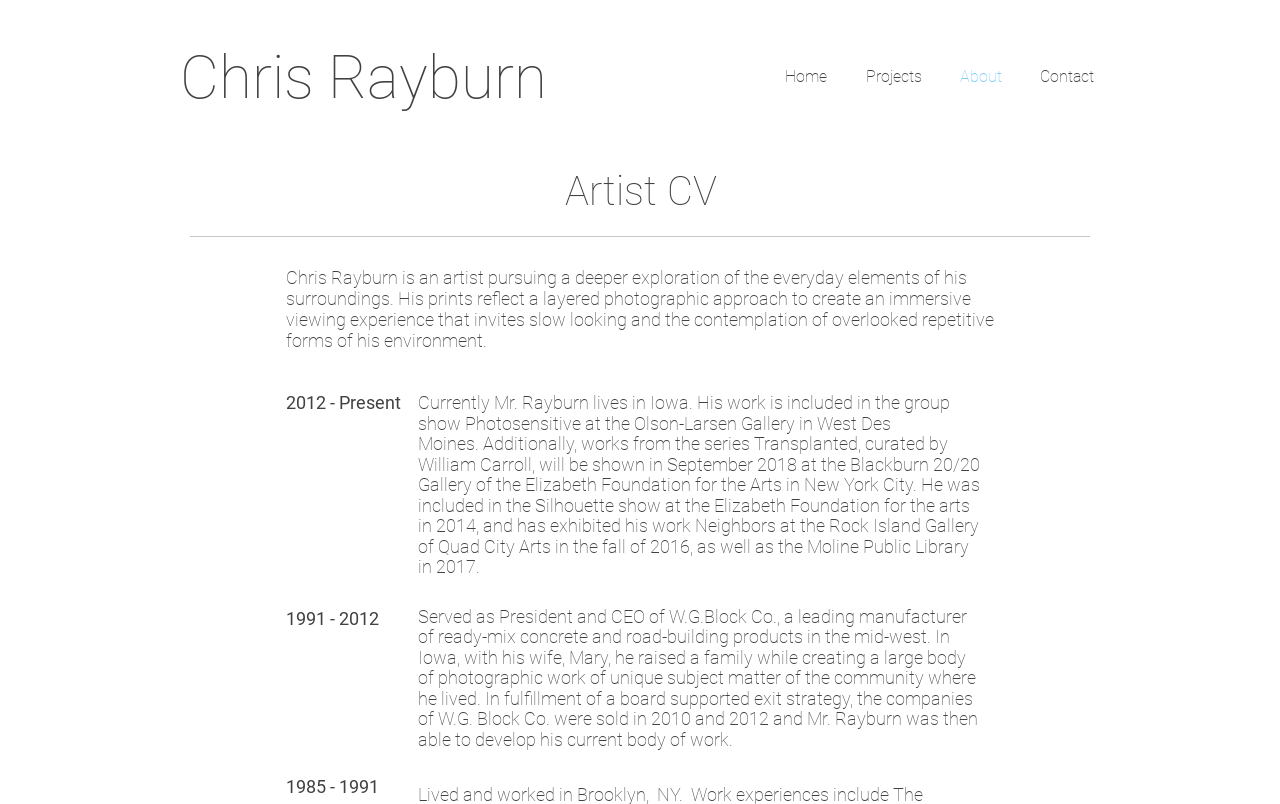Find the bounding box of the element with the following description: "About". The coordinates must be four float numbers between 0 and 1, formatted as [left, top, right, bottom].

[0.735, 0.065, 0.798, 0.127]